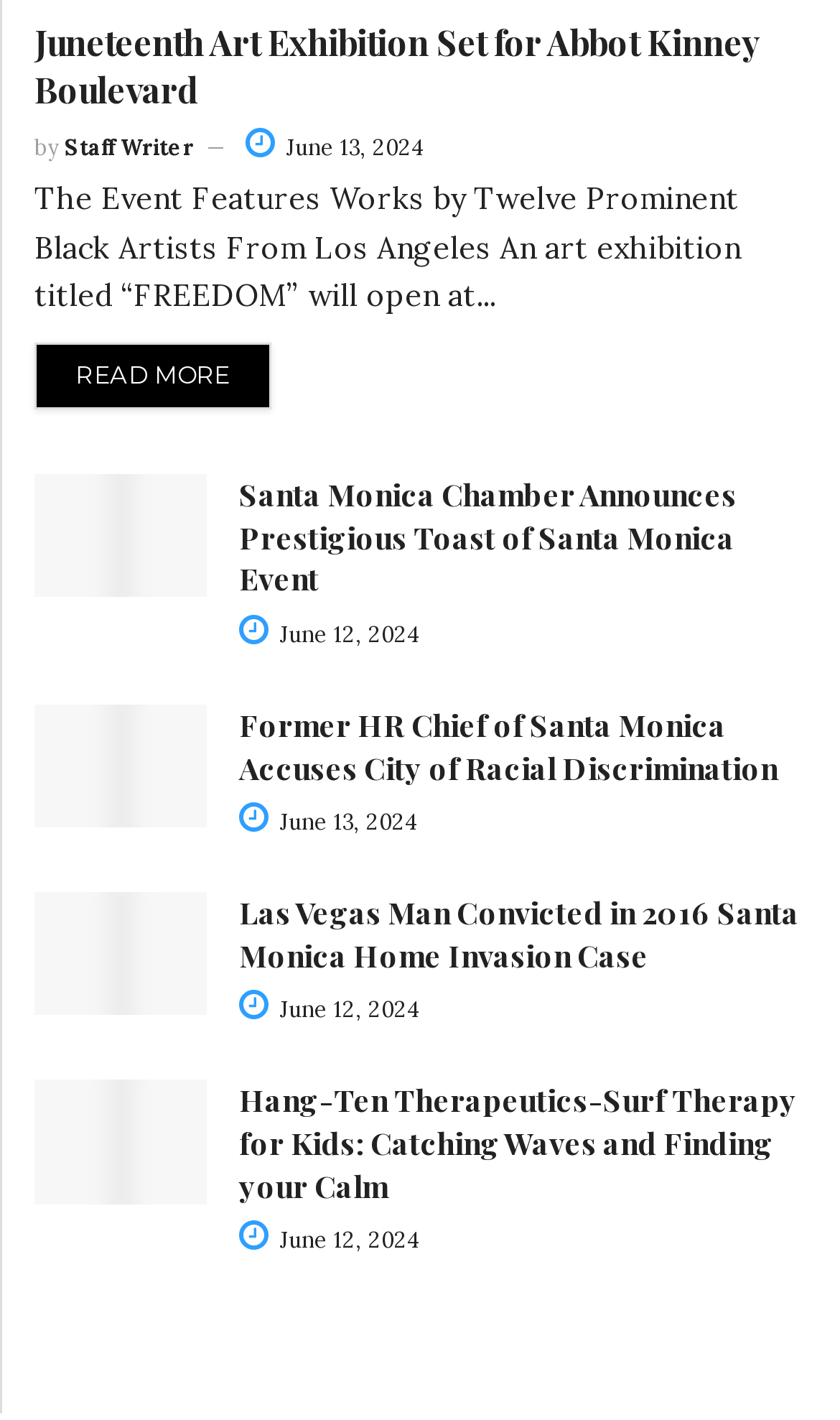What is the topic of the fourth article?
Please analyze the image and answer the question with as much detail as possible.

The topic of the fourth article can be inferred from the title 'Las Vegas Man Convicted in 2016 Santa Monica Home Invasion Case'. This title suggests that the article is about a home invasion case in Santa Monica.